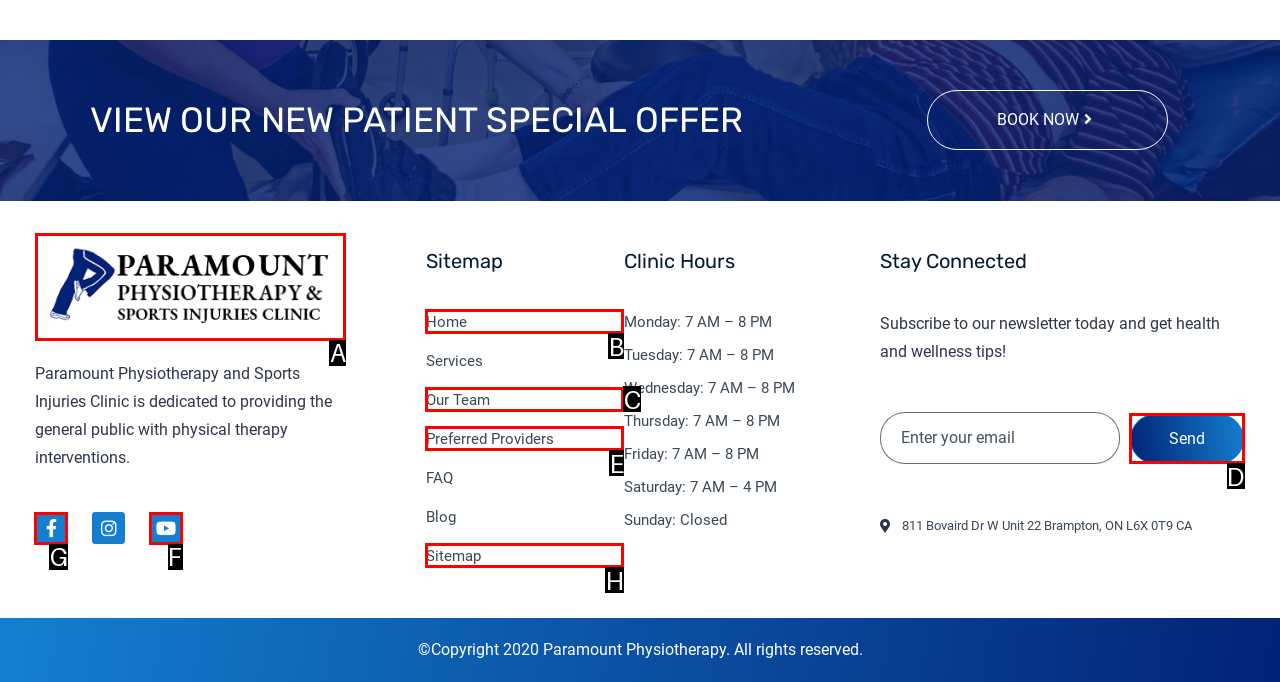Based on the task: Visit Facebook page, which UI element should be clicked? Answer with the letter that corresponds to the correct option from the choices given.

G